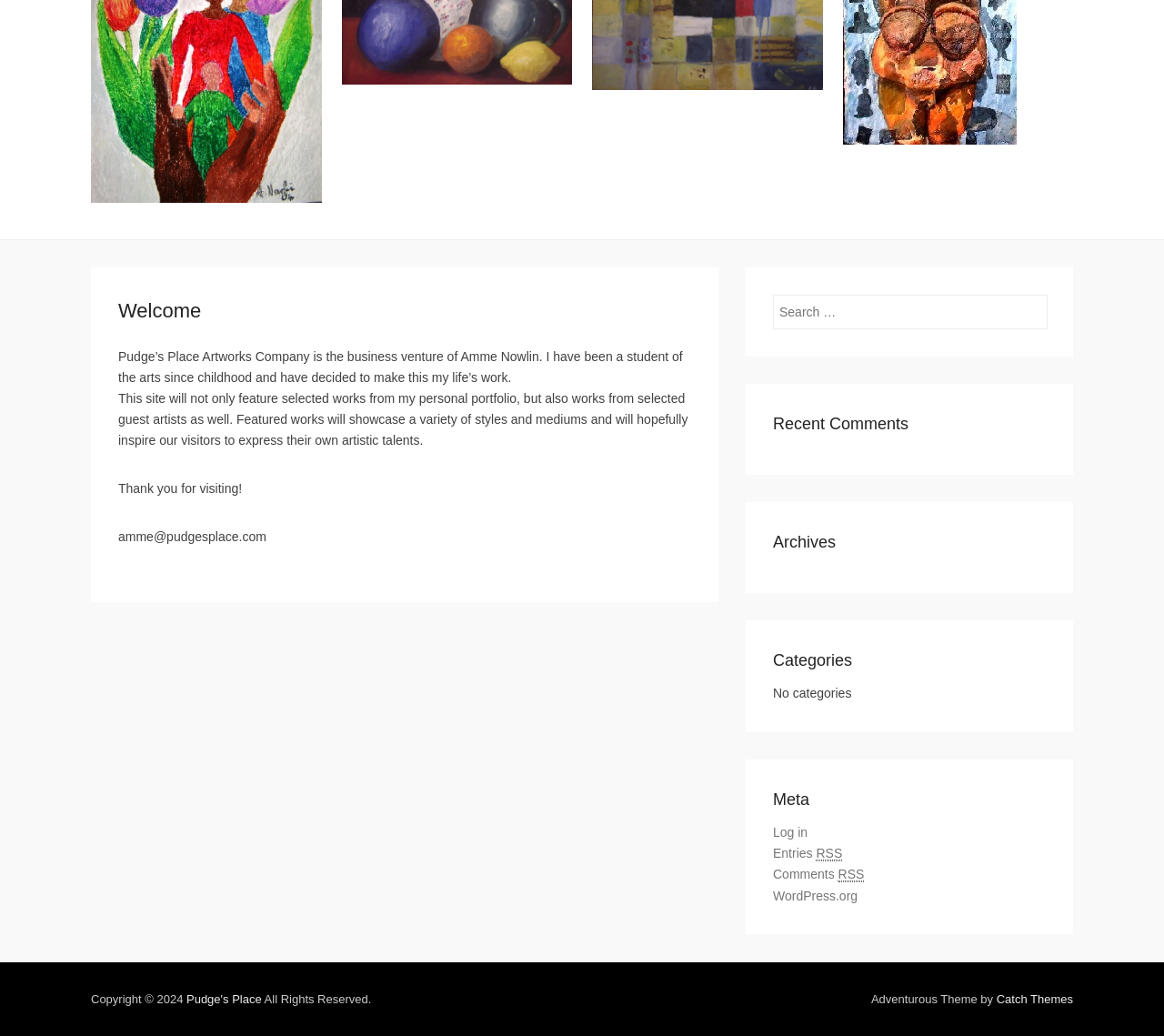Please determine the bounding box coordinates for the UI element described as: "Welcome".

[0.102, 0.289, 0.173, 0.311]